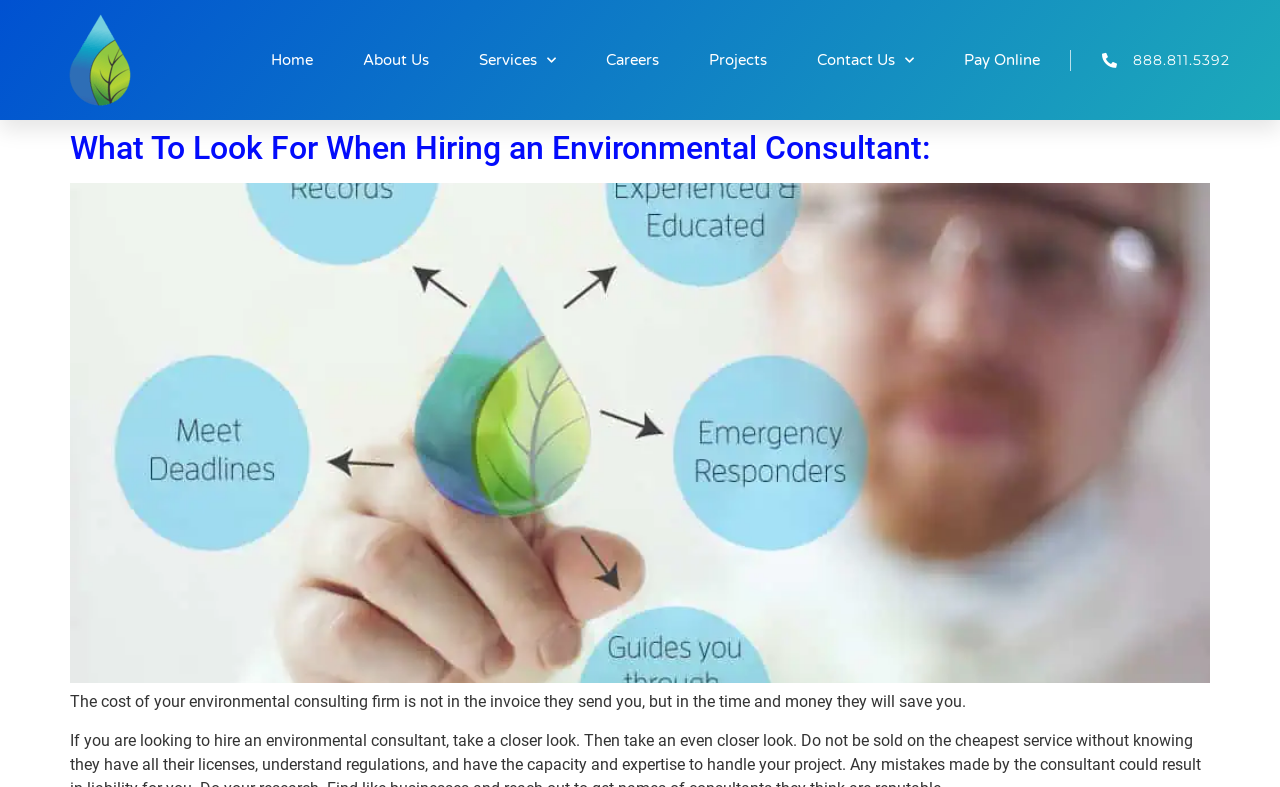Reply to the question with a brief word or phrase: Is the 'Services' menu expanded?

No